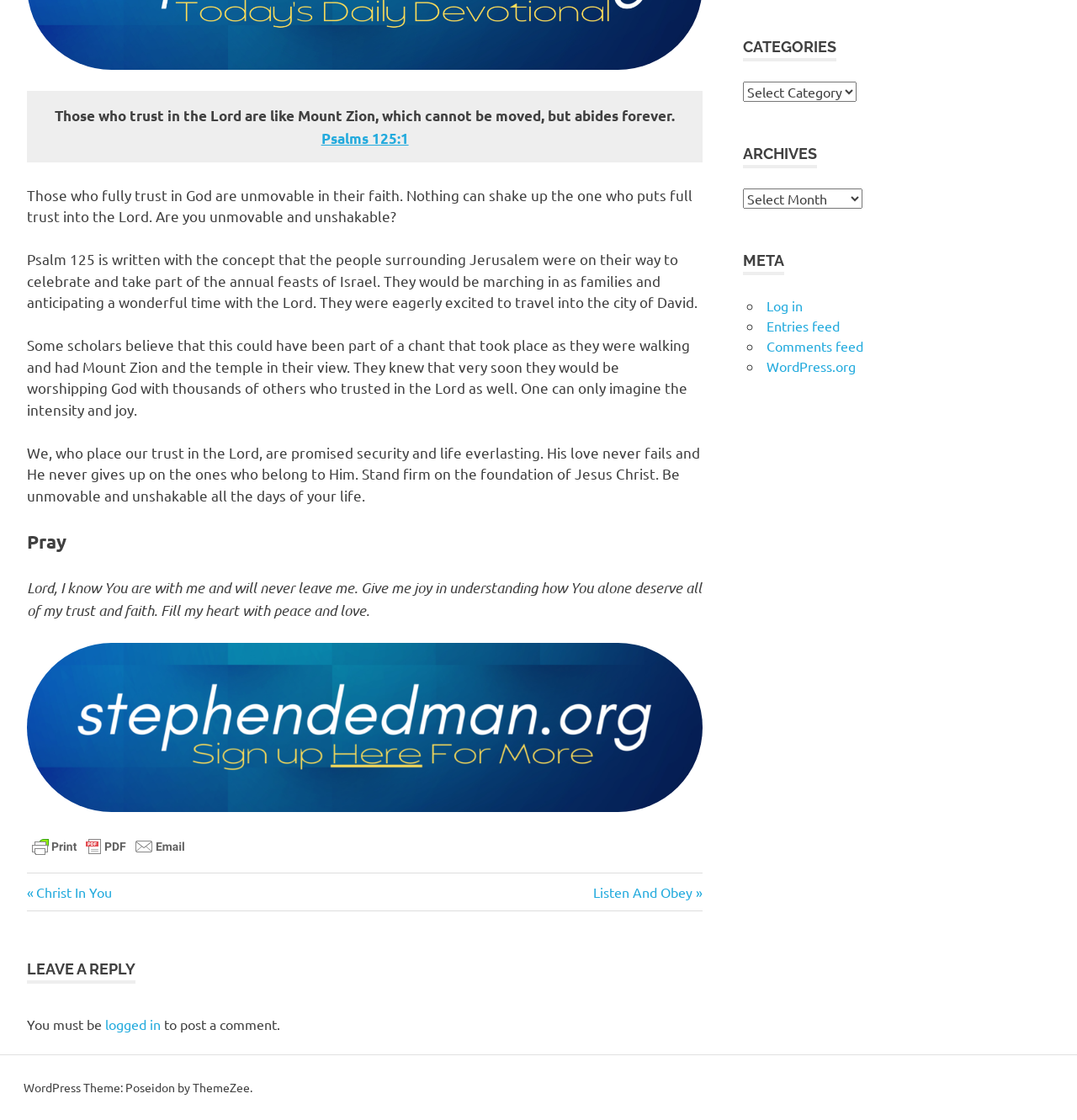Please provide the bounding box coordinate of the region that matches the element description: God. Coordinates should be in the format (top-left x, top-left y, bottom-right x, bottom-right y) and all values should be between 0 and 1.

[0.025, 0.885, 0.055, 0.906]